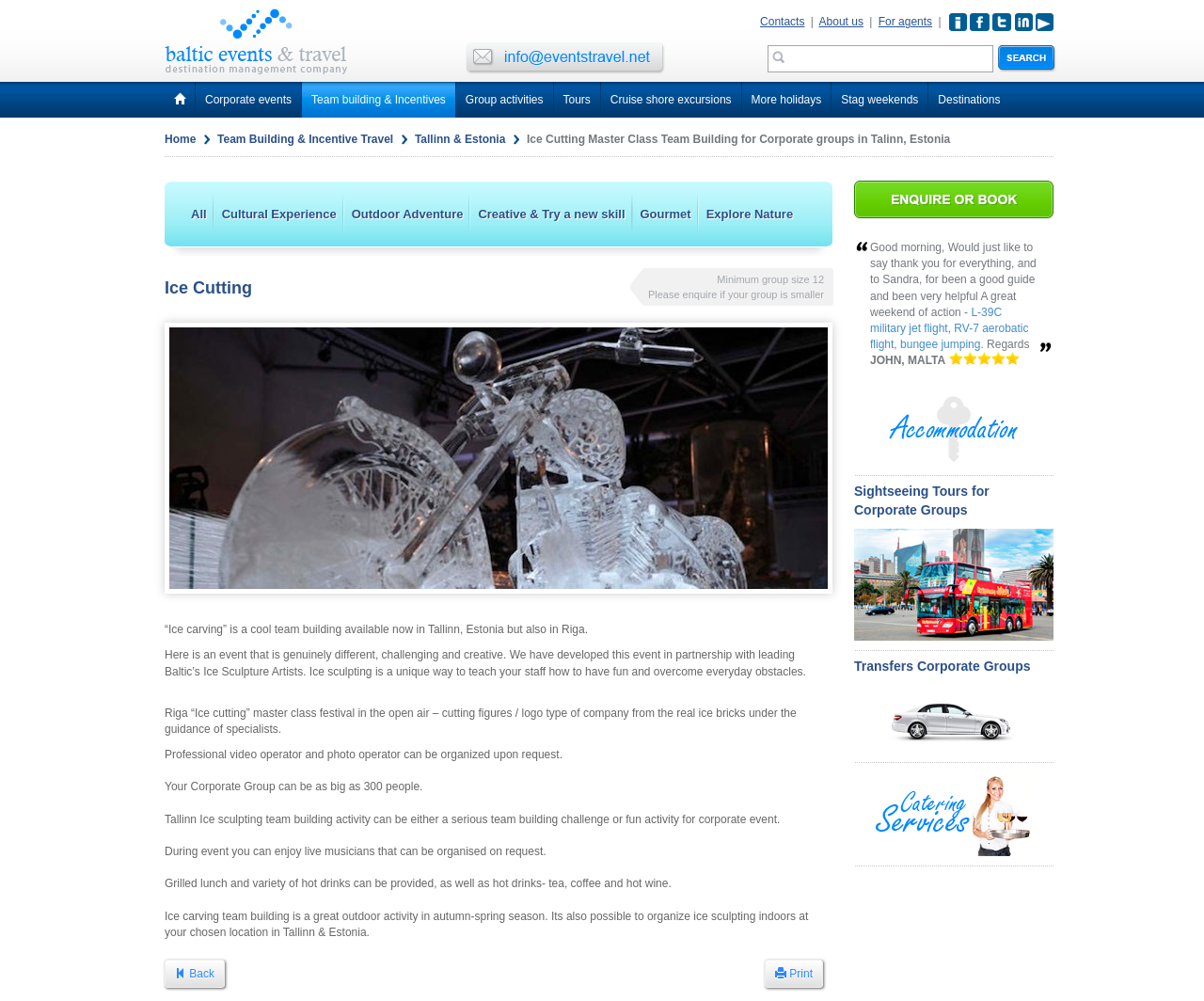What is the minimum group size for the Ice Cutting Master Class?
Kindly offer a comprehensive and detailed response to the question.

The minimum group size for the Ice Cutting Master Class is 12, as stated in the webpage. This information is provided to help corporate groups plan their team building activities.